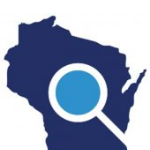Consider the image and give a detailed and elaborate answer to the question: 
What does the magnifying glass icon signify?

The magnifying glass icon in a vibrant blue, overlaying the state, signifies investigation or search, which aligns with the mission of the Wisconsin Center for Investigative Journalism.